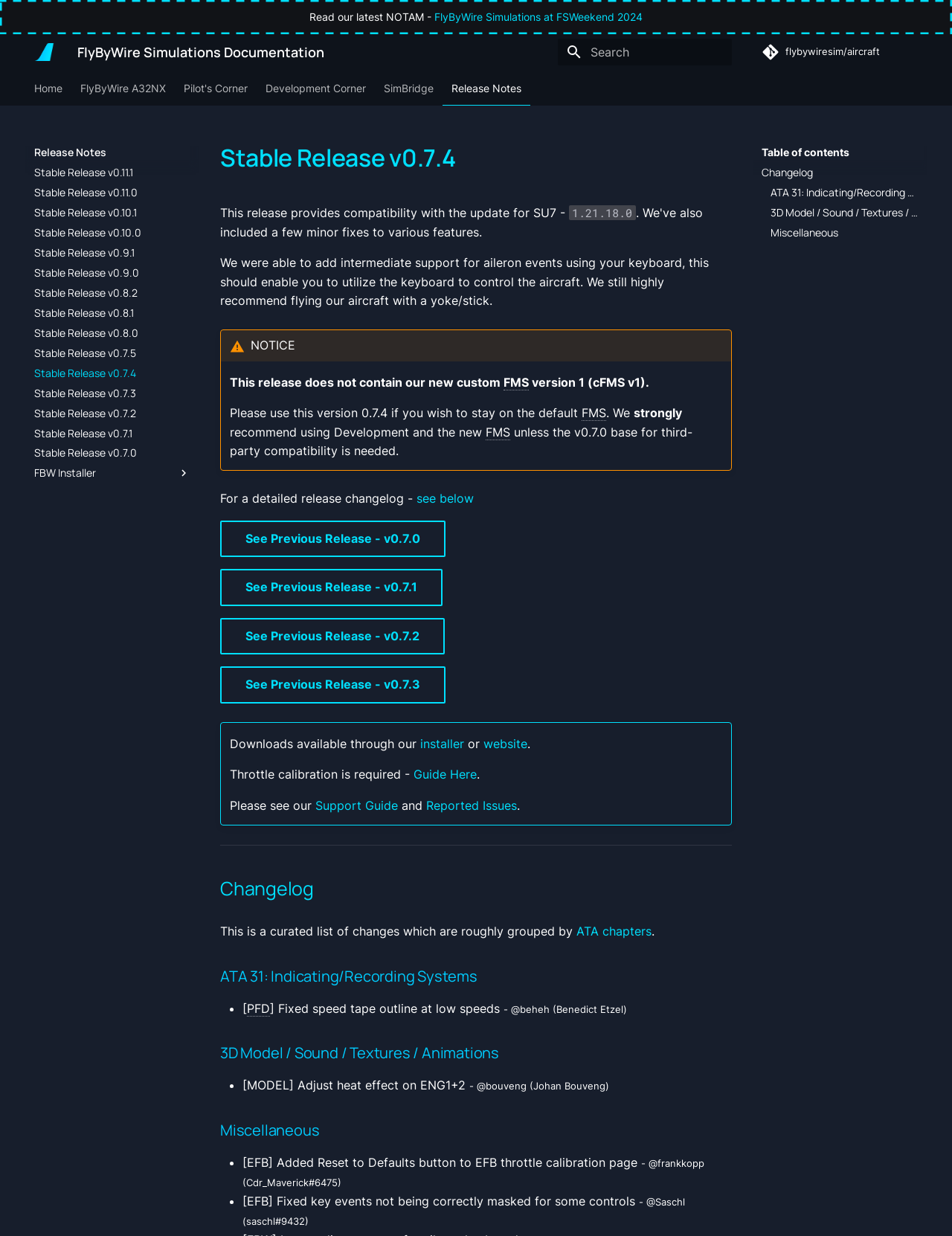Identify and provide the main heading of the webpage.

Stable Release v0.7.4